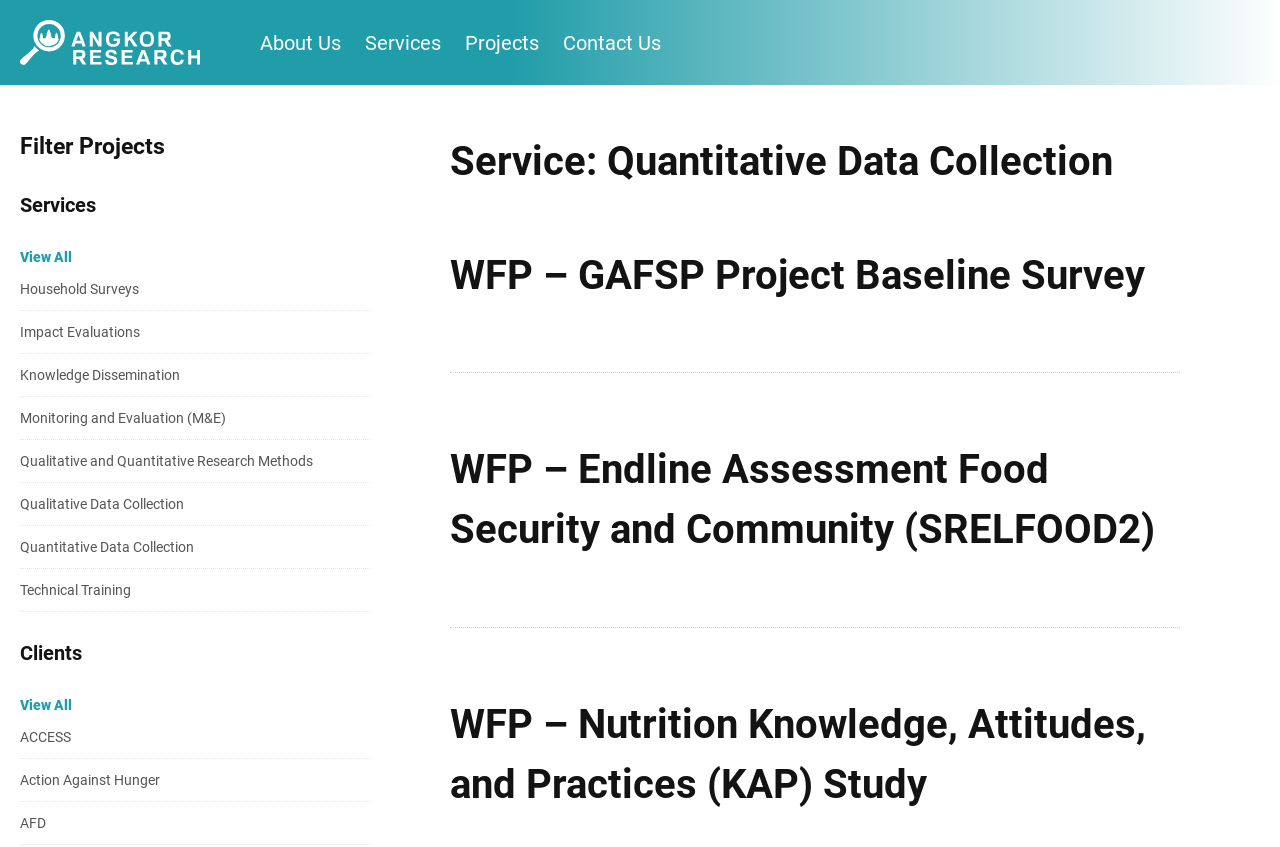Could you determine the bounding box coordinates of the clickable element to complete the instruction: "View projects under Filter Projects"? Provide the coordinates as four float numbers between 0 and 1, i.e., [left, top, right, bottom].

[0.016, 0.152, 0.289, 0.193]